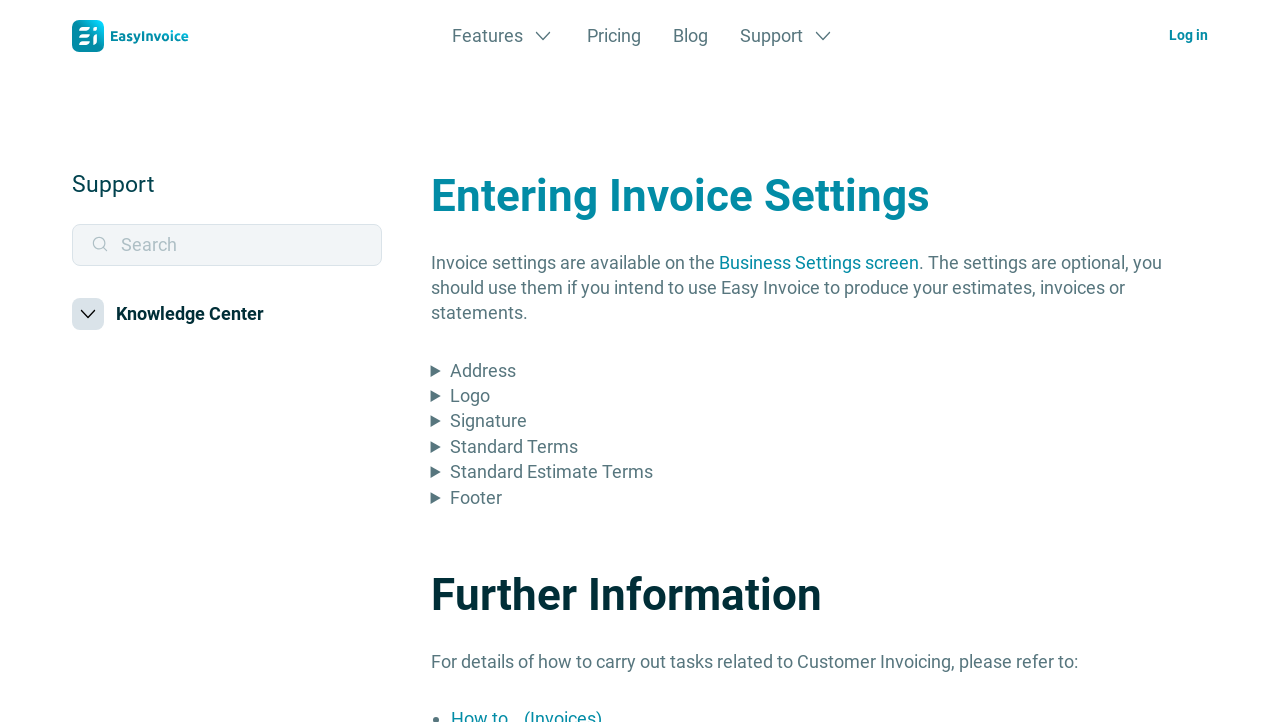Determine the bounding box coordinates of the UI element that matches the following description: "Entering Invoice Settings". The coordinates should be four float numbers between 0 and 1 in the format [left, top, right, bottom].

[0.336, 0.235, 0.726, 0.307]